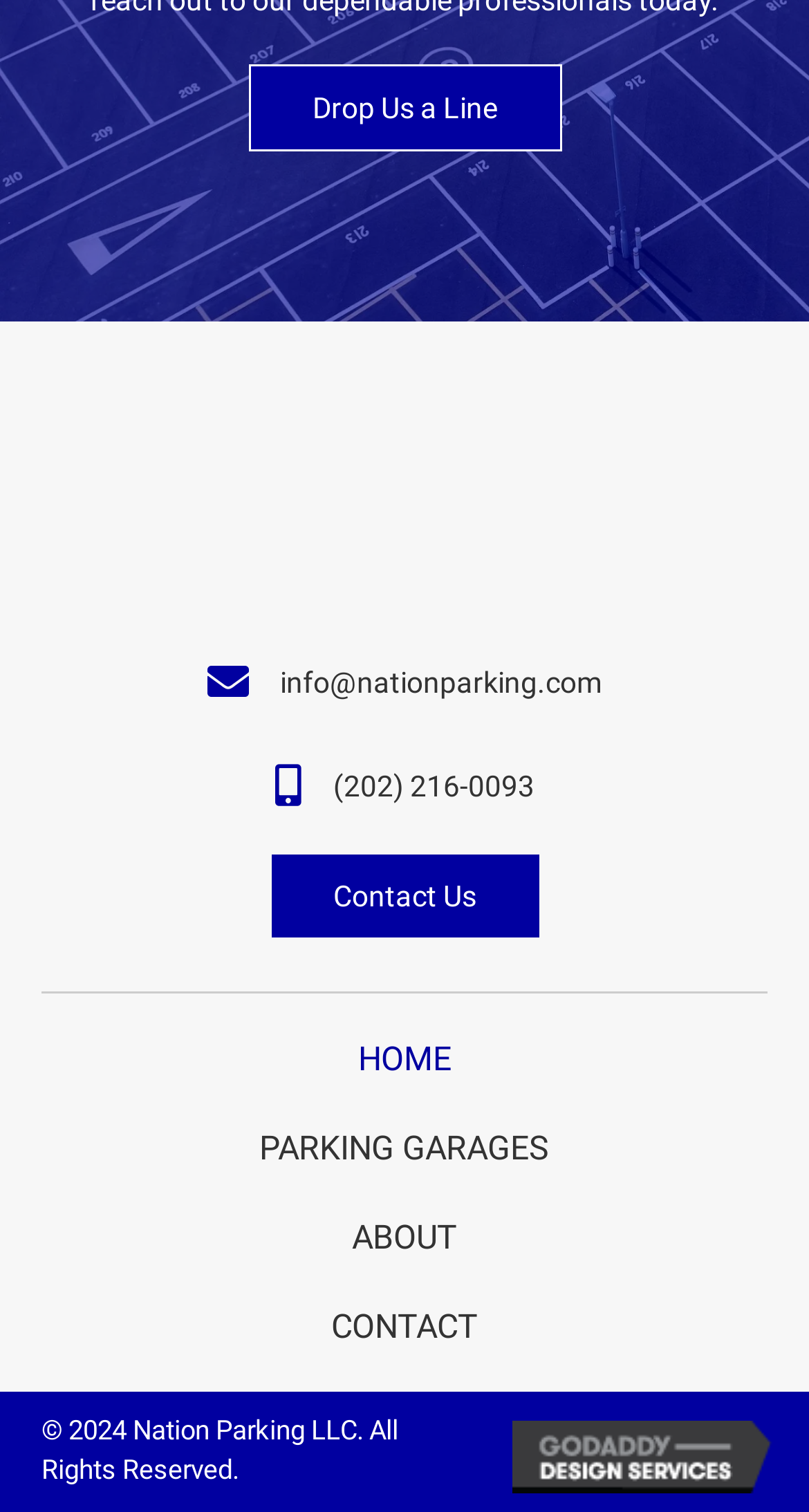Determine the bounding box coordinates of the section I need to click to execute the following instruction: "Contact Nation Parking via email". Provide the coordinates as four float numbers between 0 and 1, i.e., [left, top, right, bottom].

[0.346, 0.44, 0.744, 0.462]